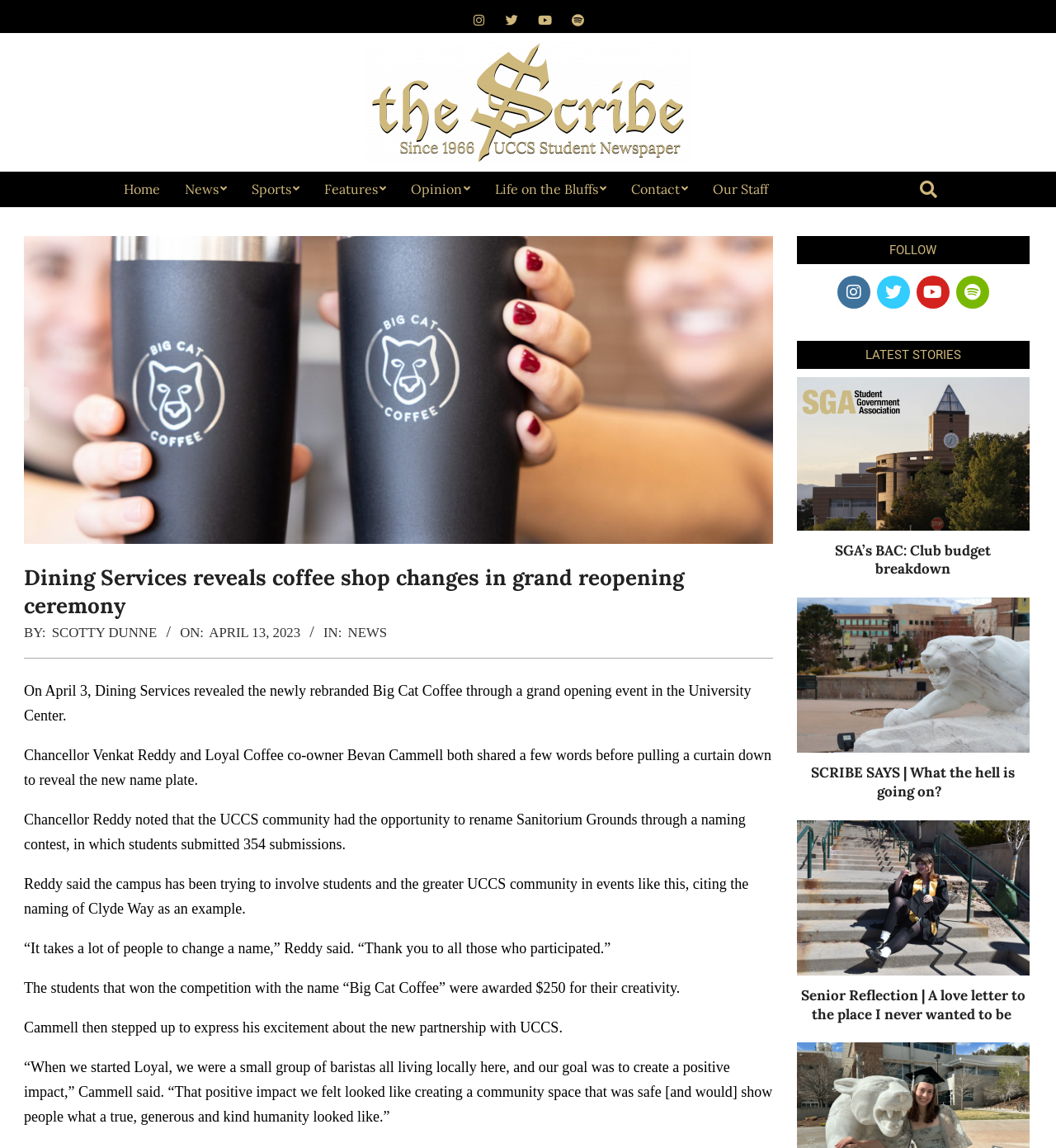Identify the bounding box coordinates of the element to click to follow this instruction: 'Read the latest news'. Ensure the coordinates are four float values between 0 and 1, provided as [left, top, right, bottom].

[0.754, 0.329, 0.975, 0.462]